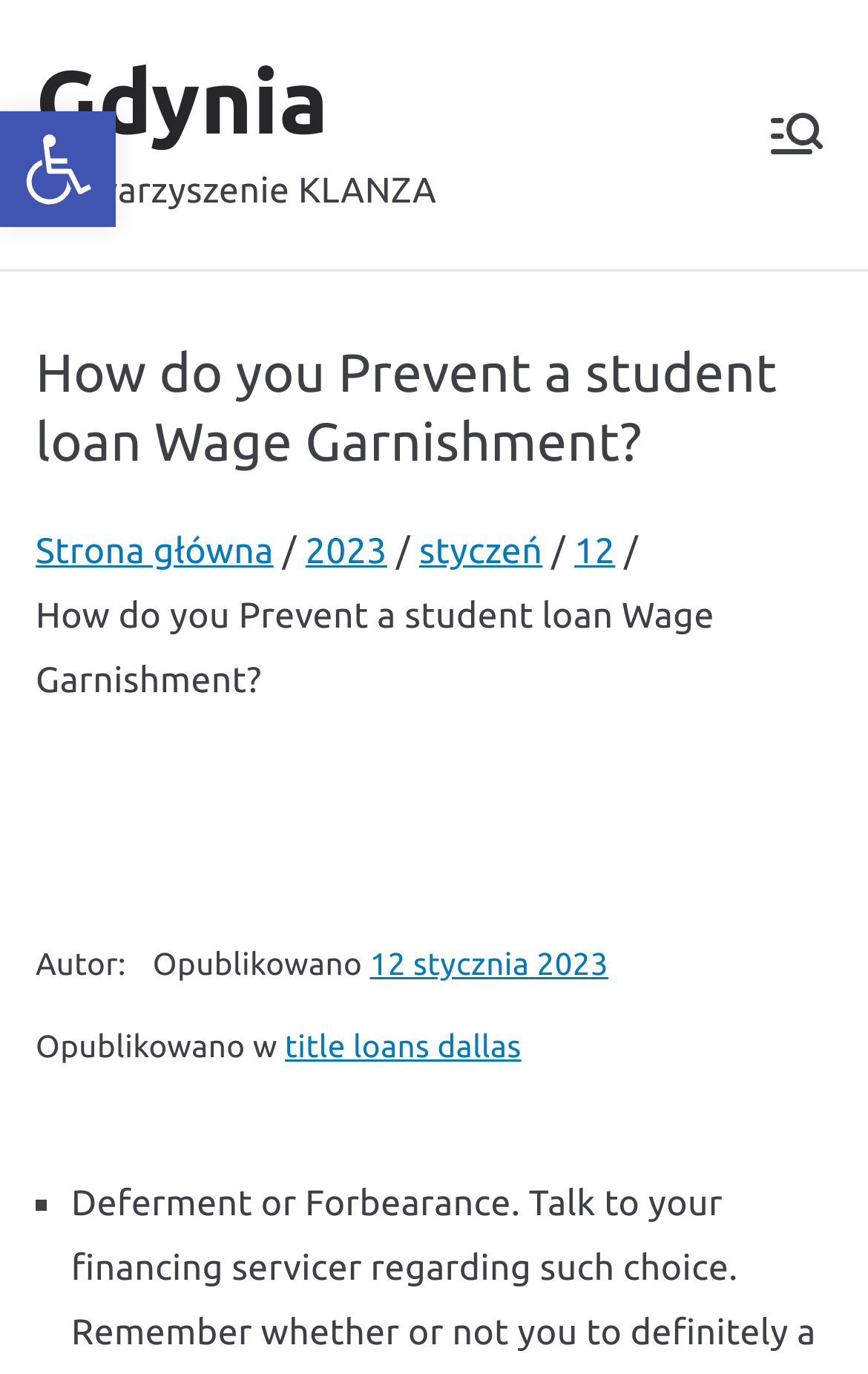Please identify the bounding box coordinates of the area that needs to be clicked to follow this instruction: "Browse all templates".

None